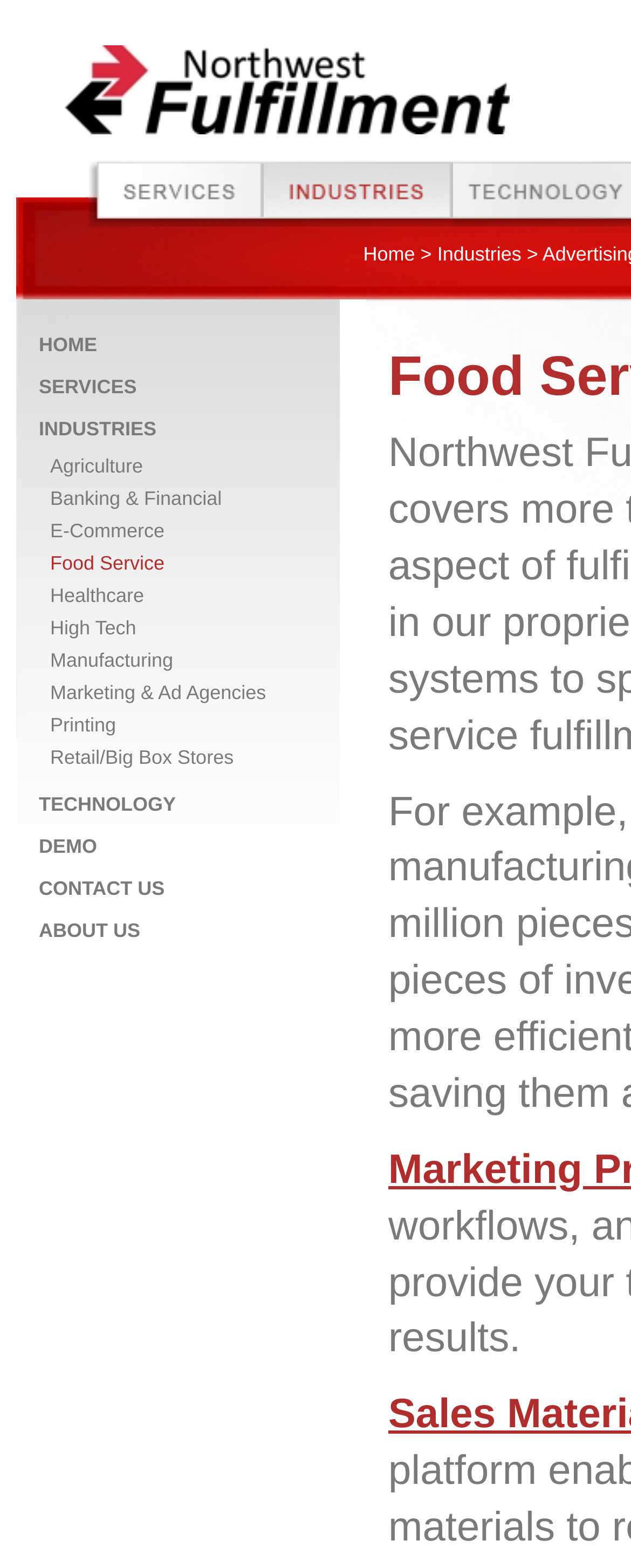What is the logo of Northwest Fulfillment?
Provide an in-depth and detailed explanation in response to the question.

The logo of Northwest Fulfillment is NWFC Logo, which is an image element located at the top left corner of the webpage, with a bounding box of [0.103, 0.029, 0.808, 0.086].